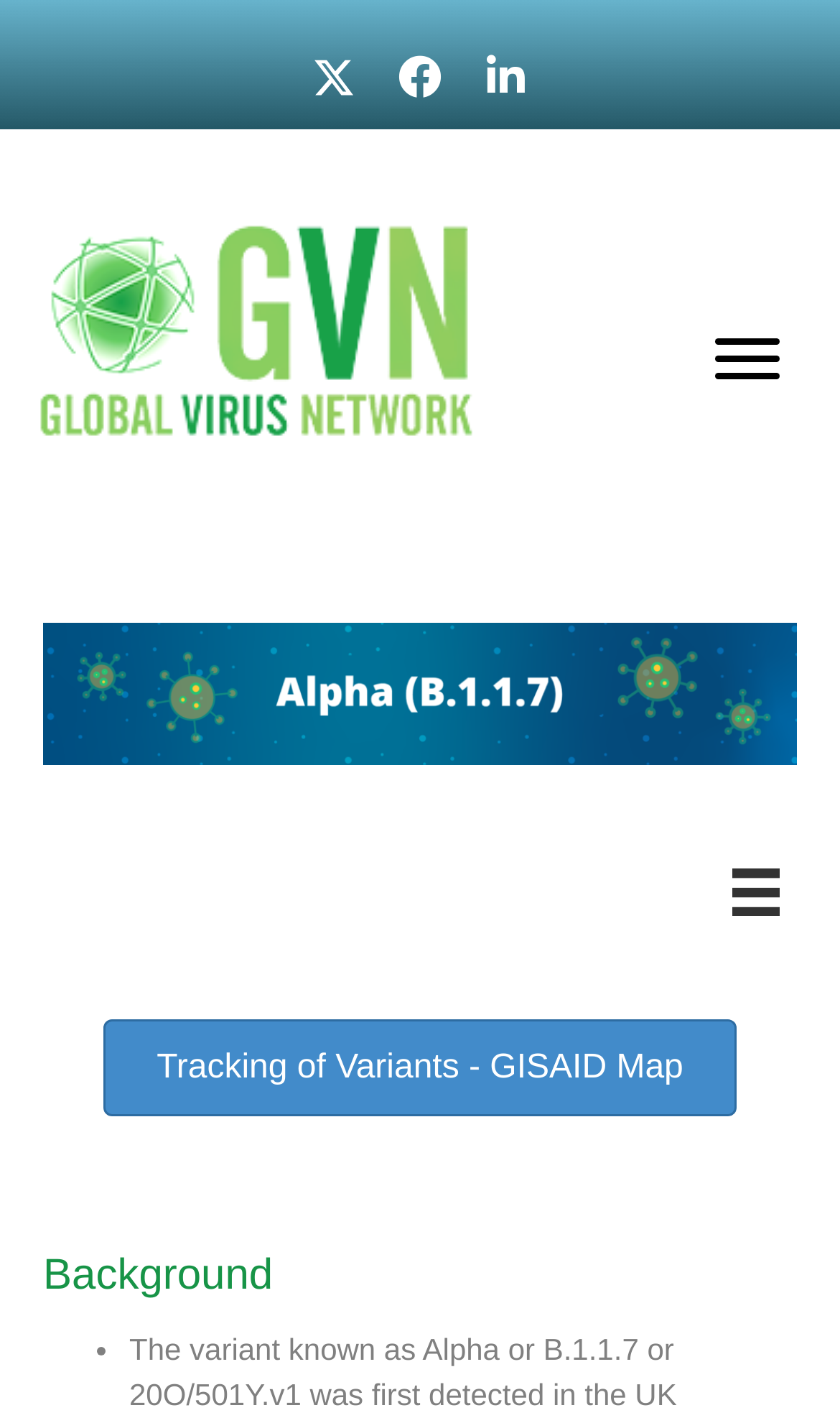Respond with a single word or phrase for the following question: 
How many social media buttons are there?

3